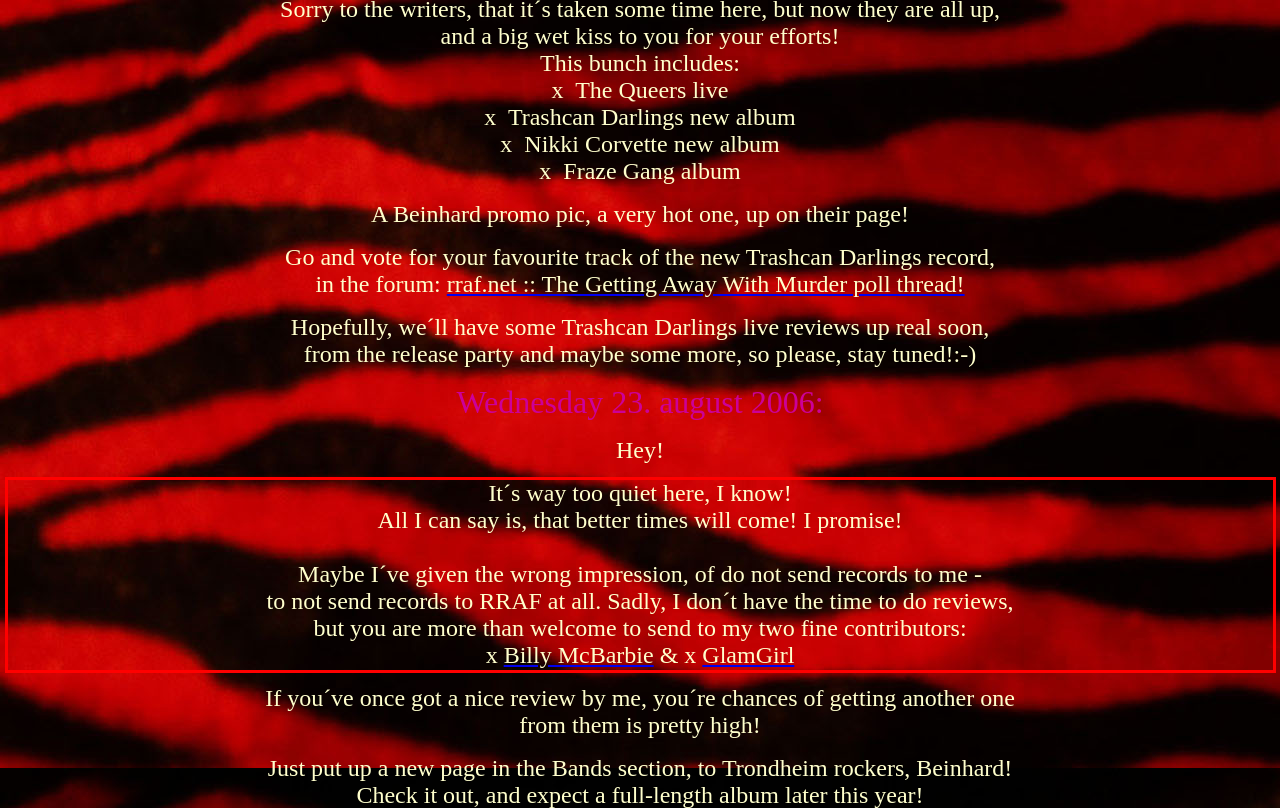Please examine the screenshot of the webpage and read the text present within the red rectangle bounding box.

It´s way too quiet here, I know! All I can say is, that better times will come! I promise! Maybe I´ve given the wrong impression, of do not send records to me - to not send records to RRAF at all. Sadly, I don´t have the time to do reviews, but you are more than welcome to send to my two fine contributors: x Billy McBarbie & x GlamGirl